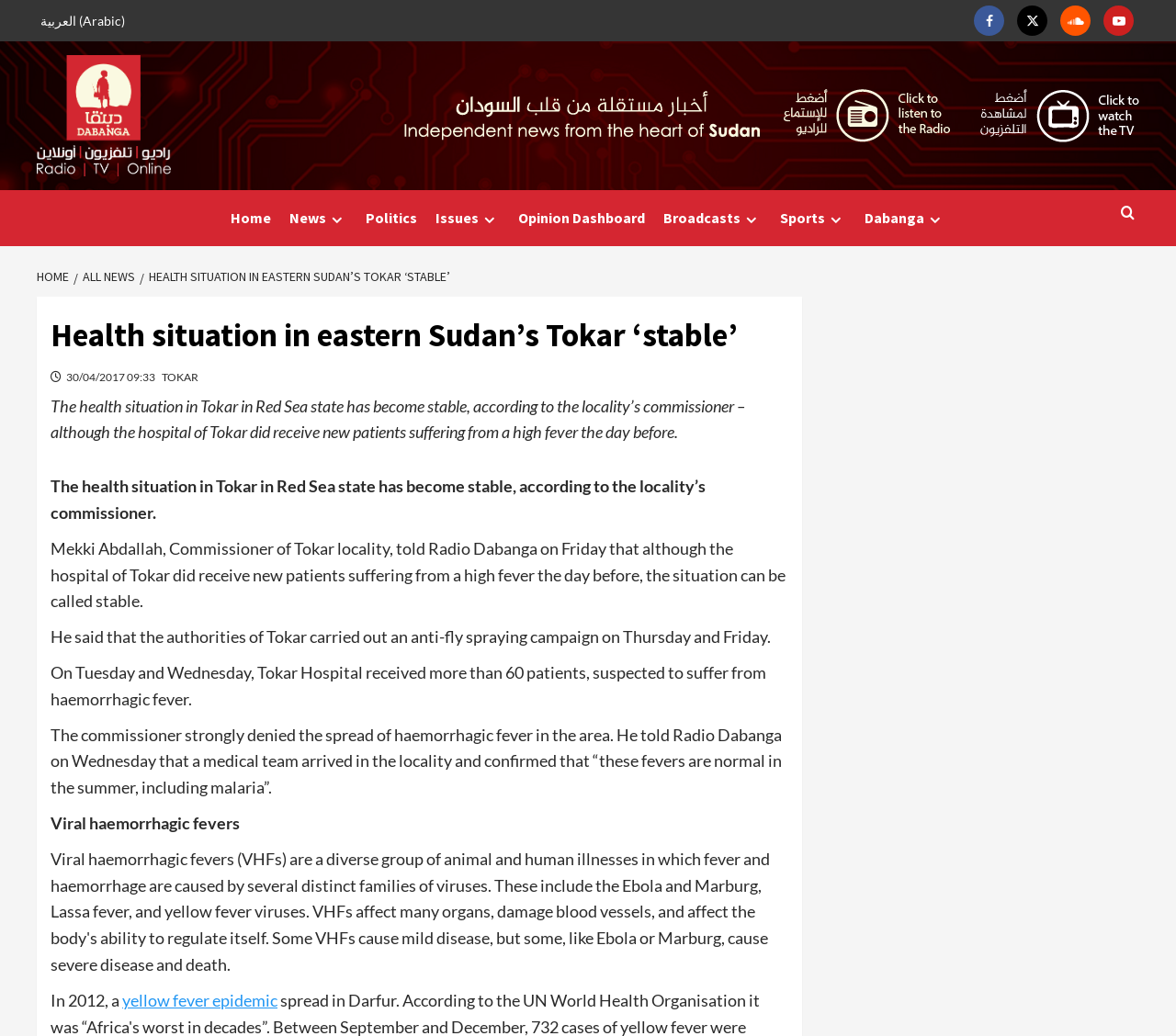Identify the bounding box coordinates necessary to click and complete the given instruction: "Switch to Arabic language".

[0.031, 0.0, 0.114, 0.04]